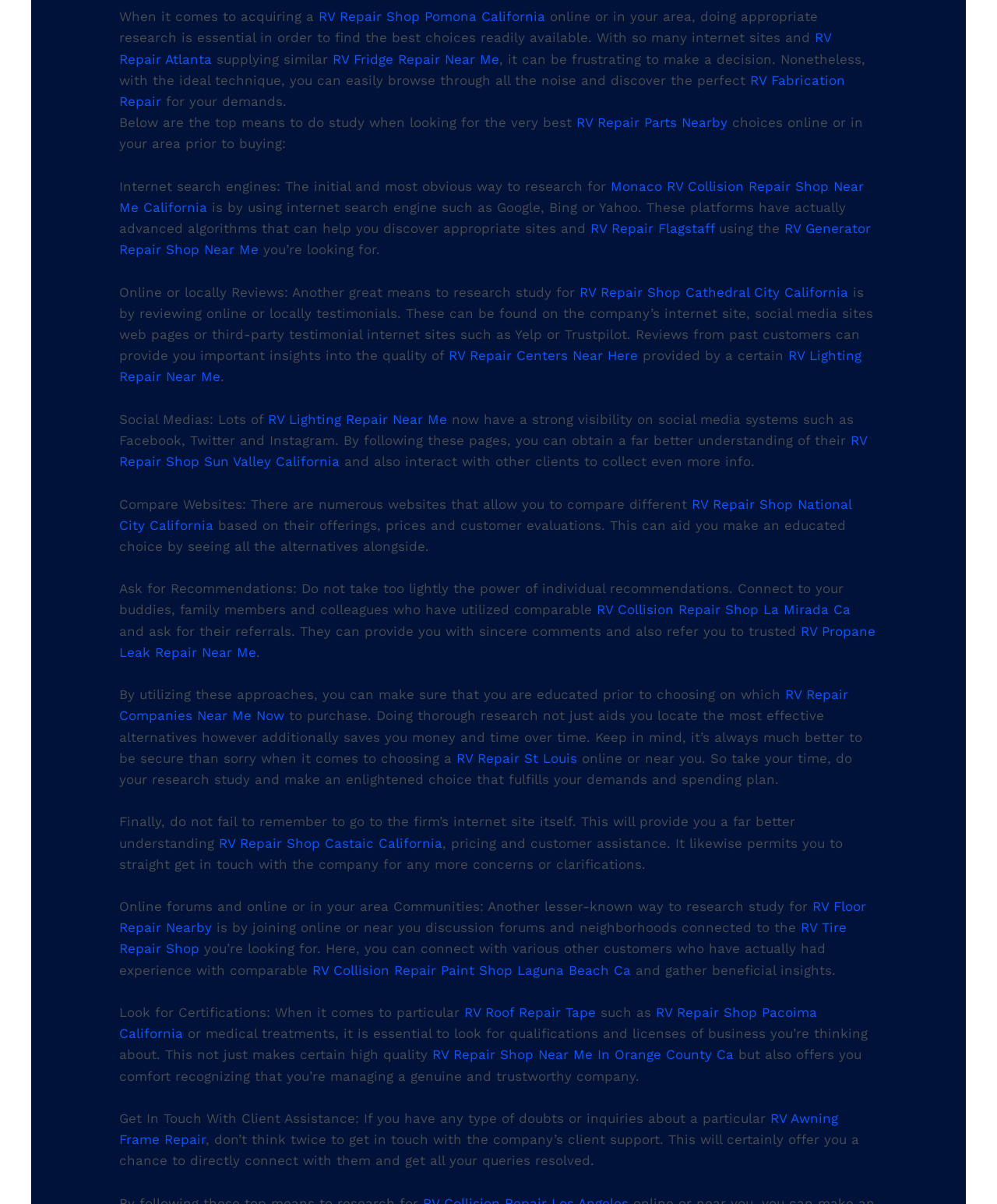Find the UI element described as: "RV Repair Flagstaff" and predict its bounding box coordinates. Ensure the coordinates are four float numbers between 0 and 1, [left, top, right, bottom].

[0.592, 0.183, 0.717, 0.196]